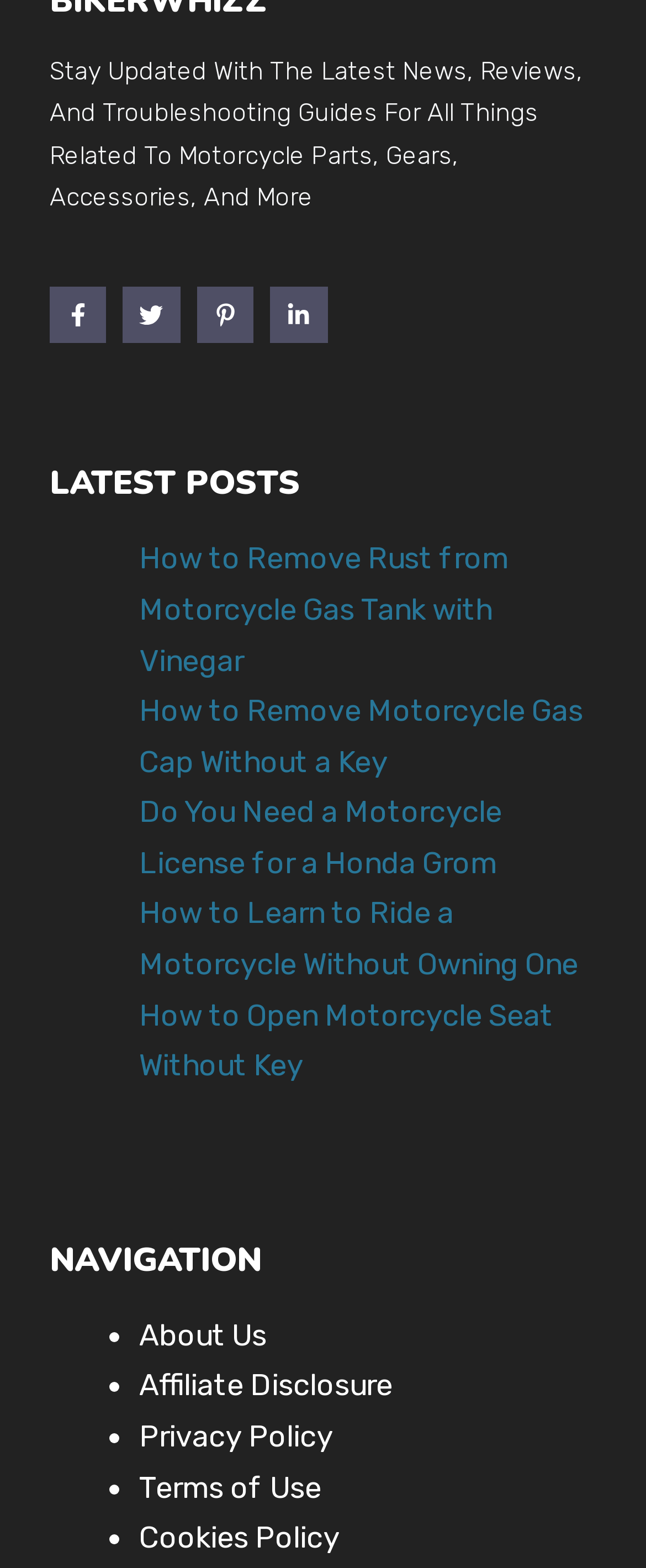Identify the bounding box coordinates of the part that should be clicked to carry out this instruction: "Follow us on Facebook".

[0.077, 0.183, 0.165, 0.219]